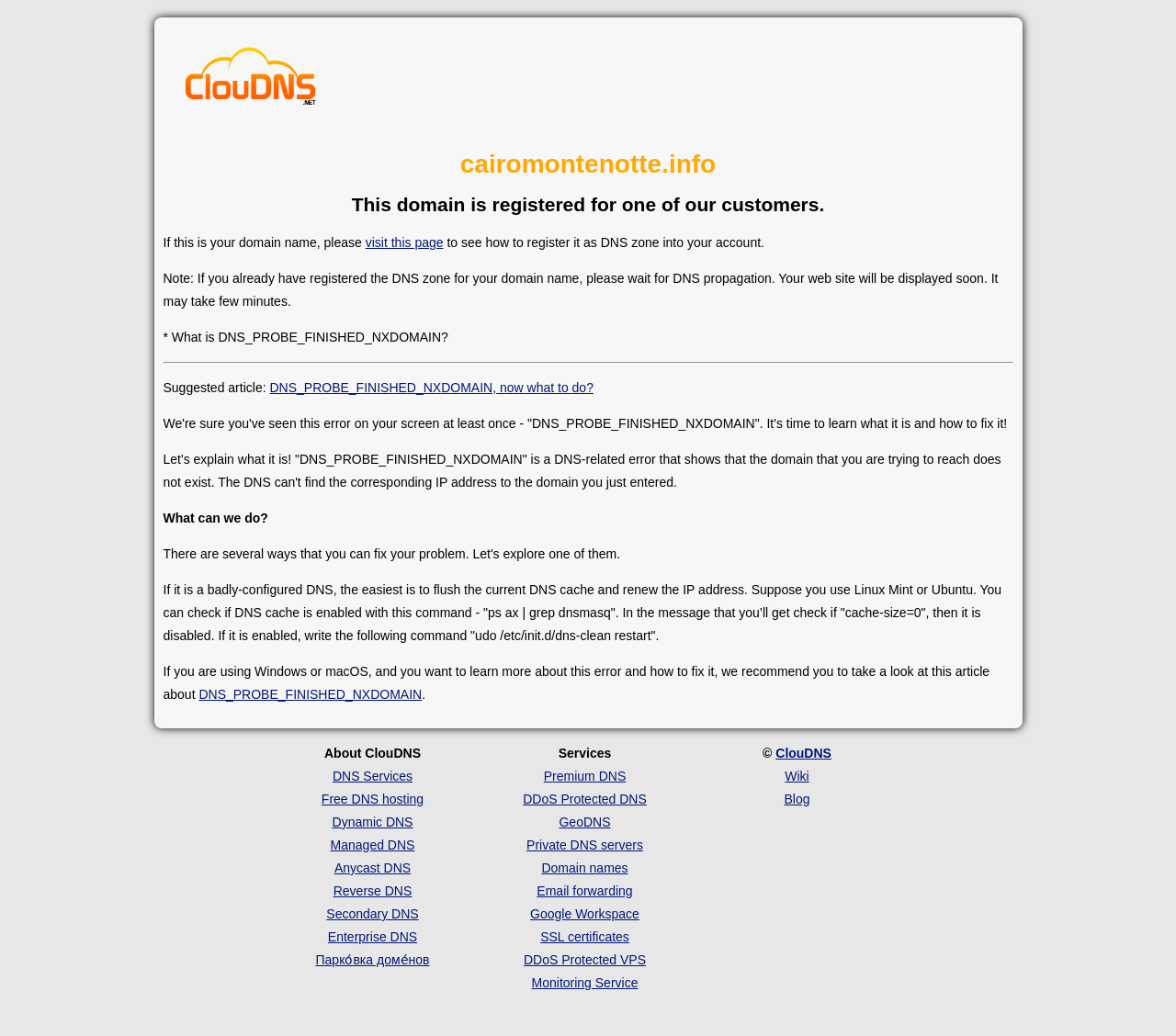What is the error mentioned on this page?
Please provide a comprehensive and detailed answer to the question.

The error is mentioned in the heading 'This domain is registered for one of our customers.' and also in the StaticText '* What is DNS_PROBE_FINISHED_NXDOMAIN?' which suggests that the page is discussing this specific error and its resolution.